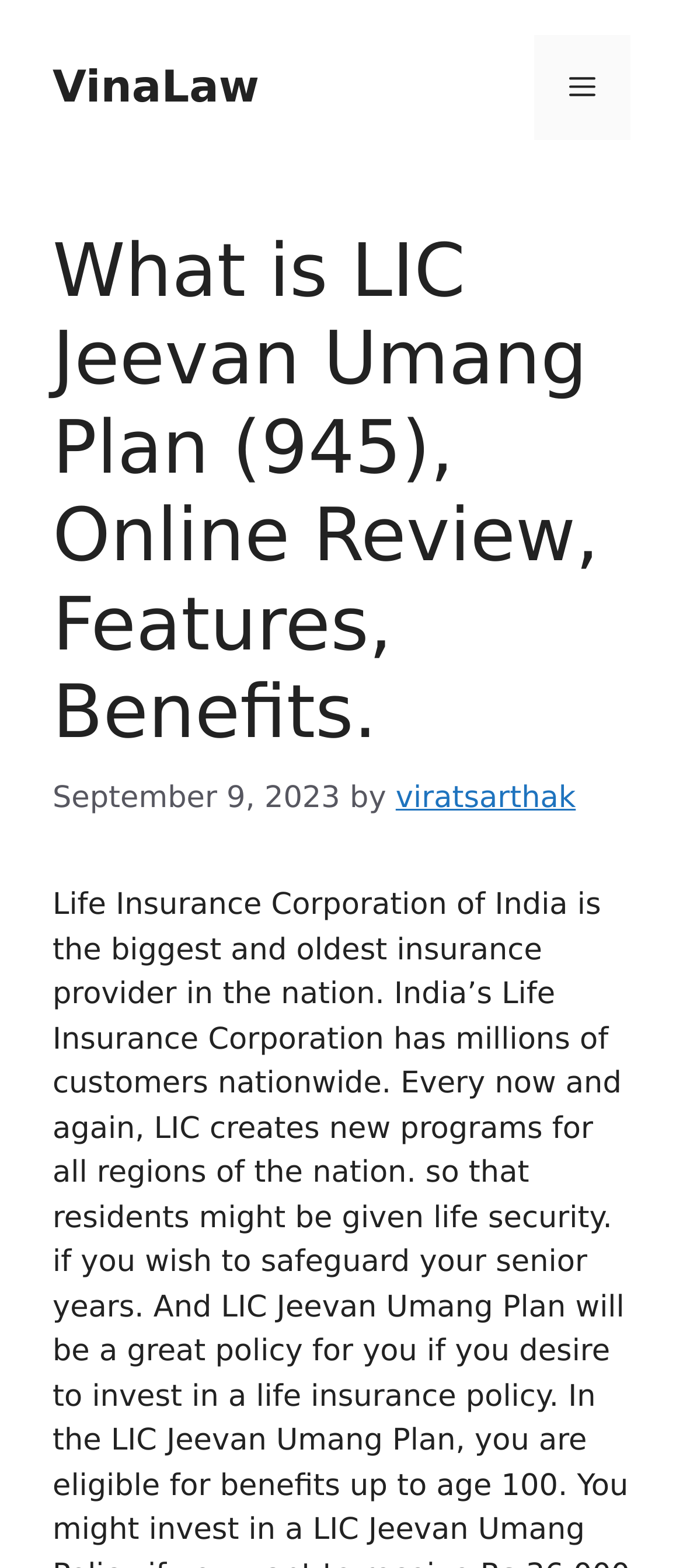Extract the bounding box coordinates for the described element: "viratsarthak". The coordinates should be represented as four float numbers between 0 and 1: [left, top, right, bottom].

[0.579, 0.498, 0.843, 0.52]